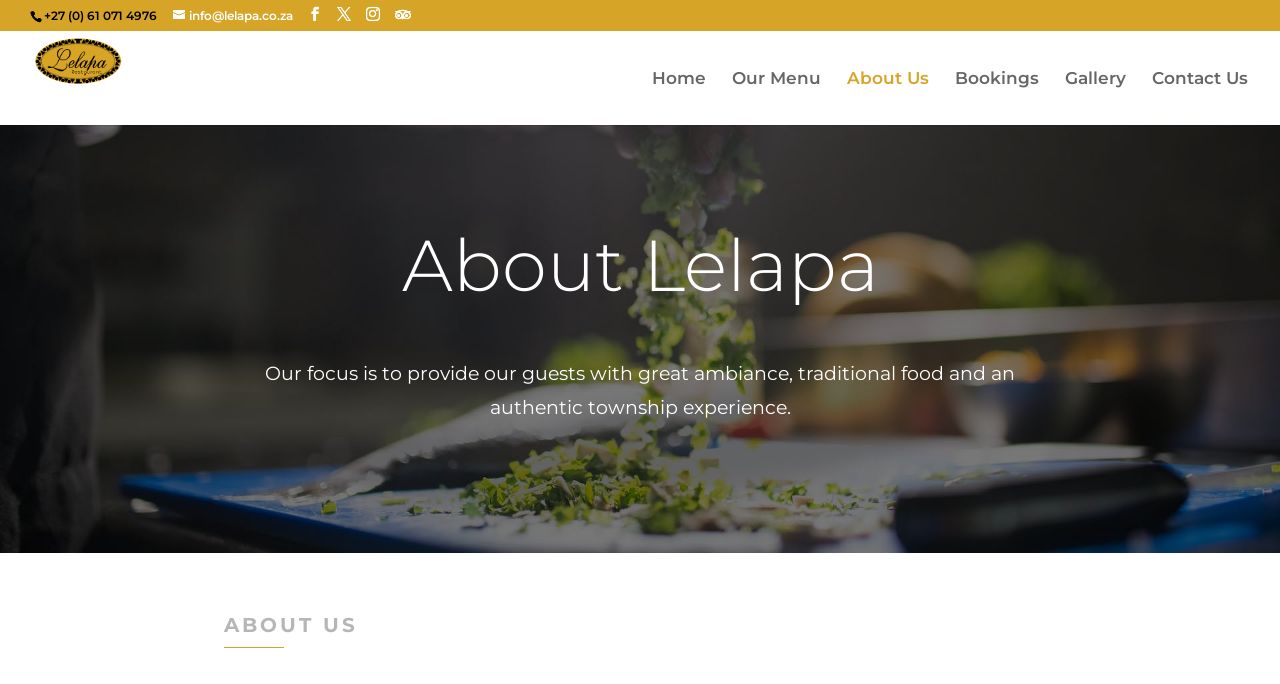Locate the bounding box coordinates of the area you need to click to fulfill this instruction: 'view the about us page'. The coordinates must be in the form of four float numbers ranging from 0 to 1: [left, top, right, bottom].

[0.662, 0.104, 0.726, 0.183]